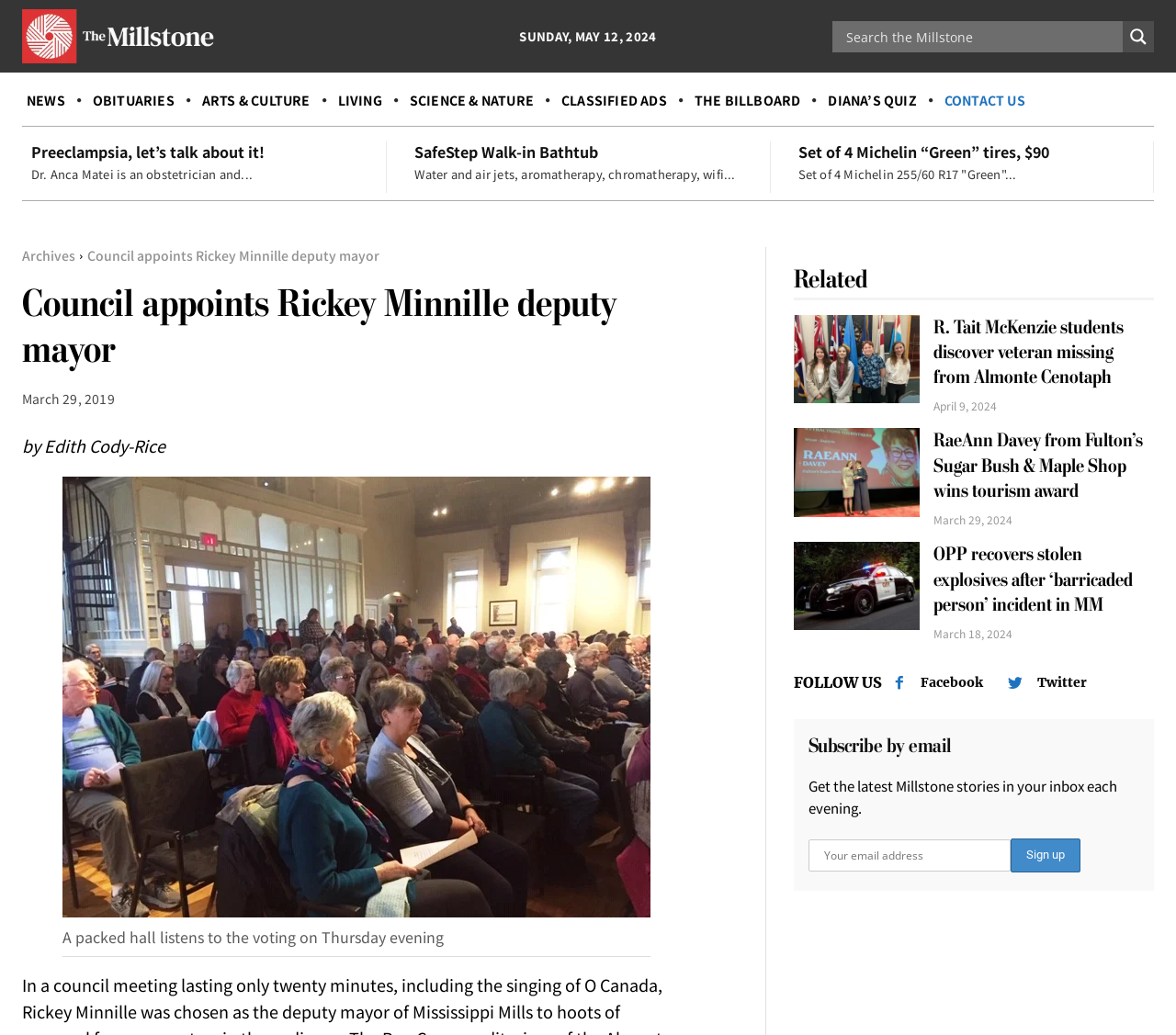Identify the bounding box coordinates necessary to click and complete the given instruction: "Visit ANIMALS page".

None